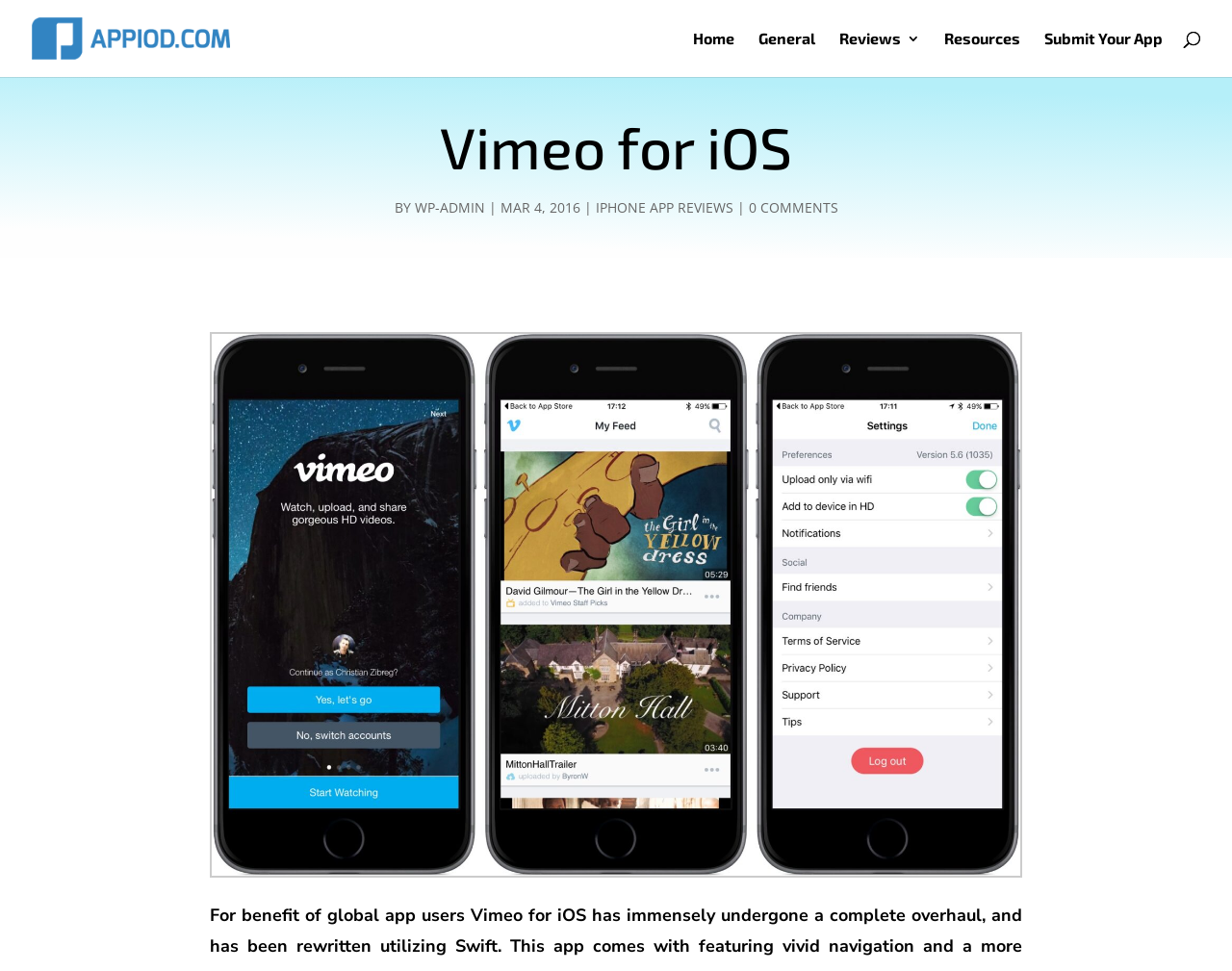Please identify the bounding box coordinates of where to click in order to follow the instruction: "read iPhone app reviews".

[0.483, 0.204, 0.595, 0.223]